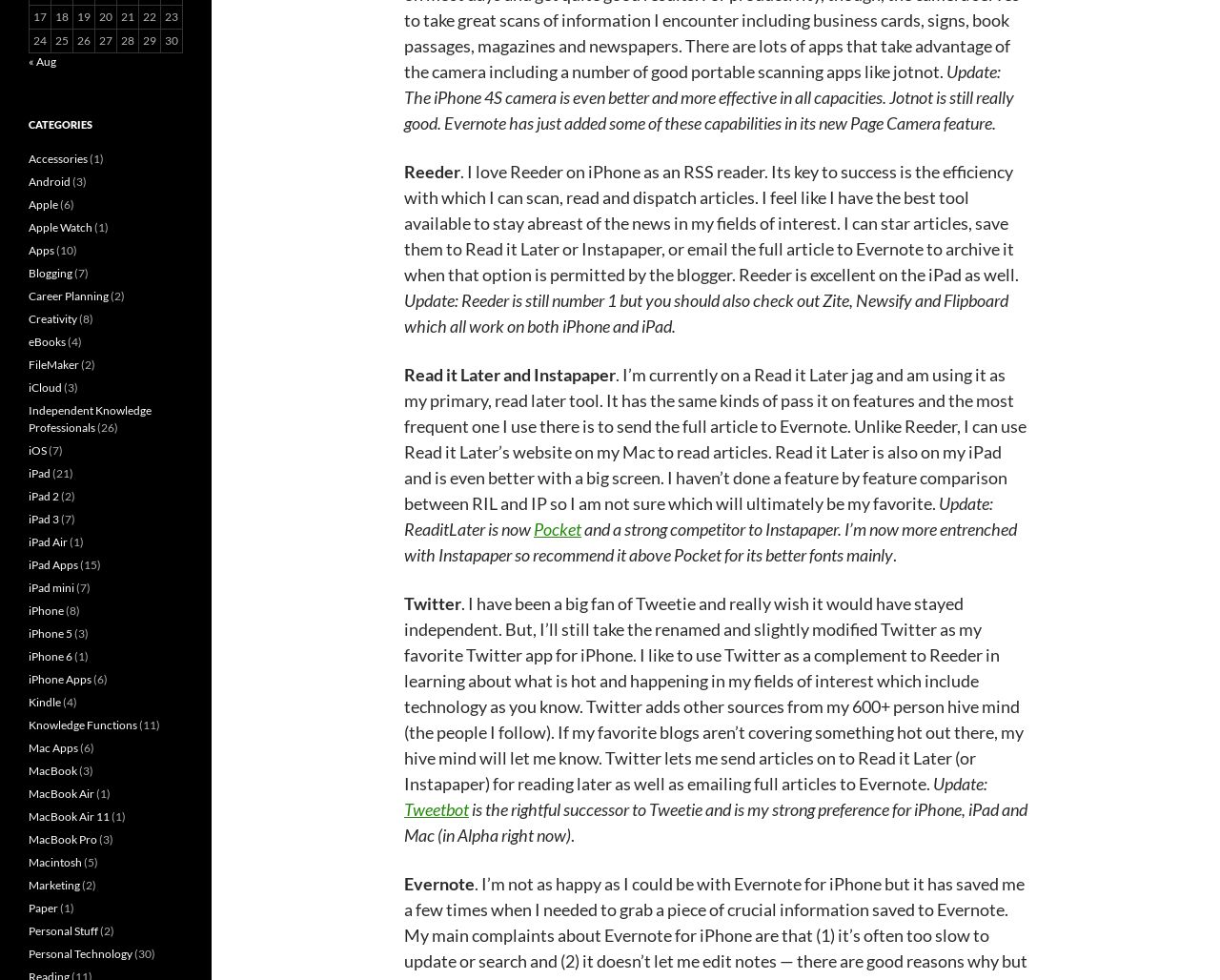Please answer the following question using a single word or phrase: 
What is the author's favorite RSS reader?

Reeder